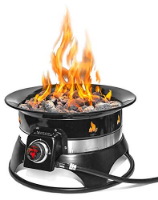Describe the scene in the image with detailed observations.

This image showcases the Outland Living 870 Premium Auto-Ignition Smokeless Fire Pit, featuring a sleek and modern design with a stainless steel burner. The fire pit is adorned with vibrant flames dancing over a bed of lava rocks, which enhance heat retention and create an inviting atmosphere. A user-friendly control panel, seamlessly integrated into the unit's design, allows for convenient adjustments of the flame intensity. This 19-inch fire bowl operates efficiently at 58,000 BTUs, making it suitable for outdoor gatherings while complying with CSA guidelines for safety. Its lightweight construction ensures portability, ideal for backcountry camping and outdoor use.